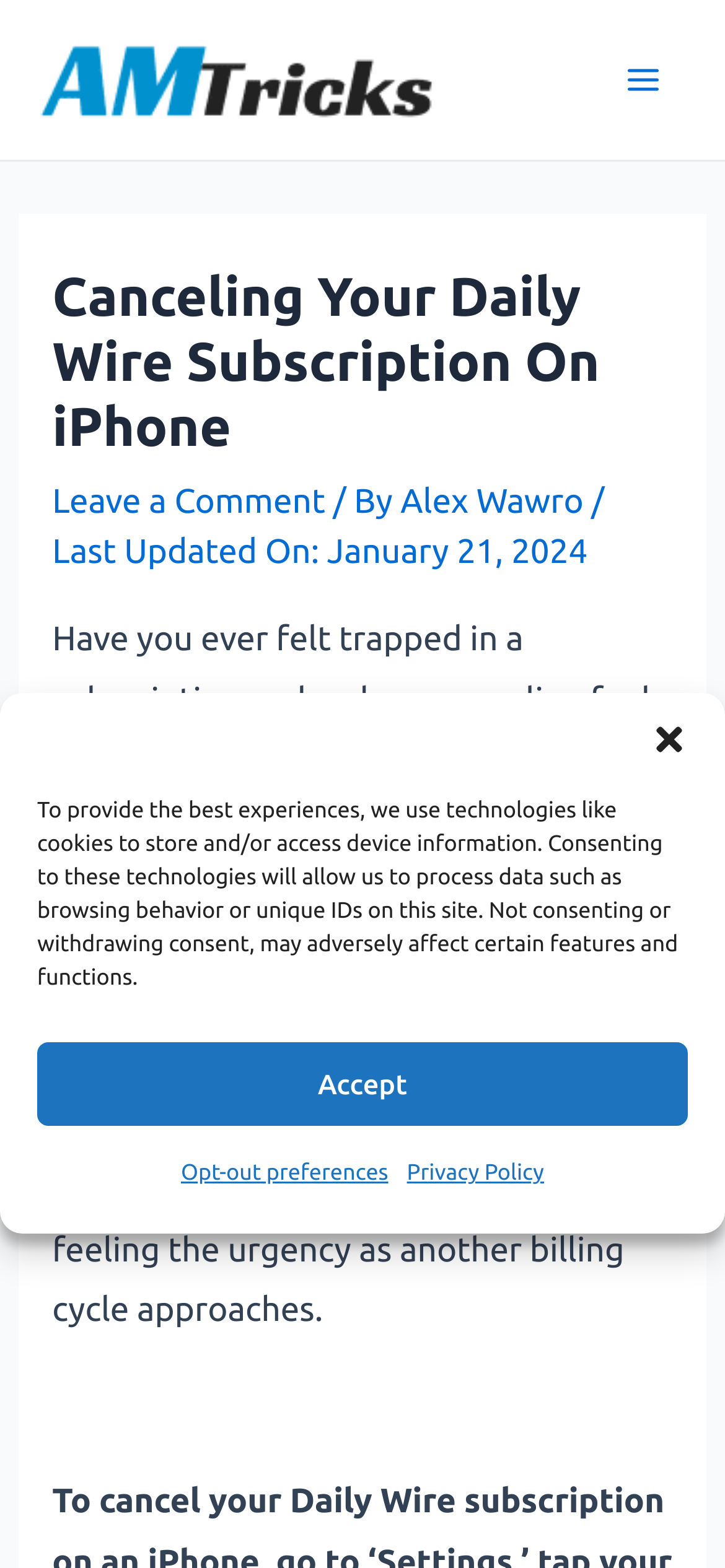Could you provide the bounding box coordinates for the portion of the screen to click to complete this instruction: "Click the Main Menu button"?

[0.827, 0.023, 0.949, 0.079]